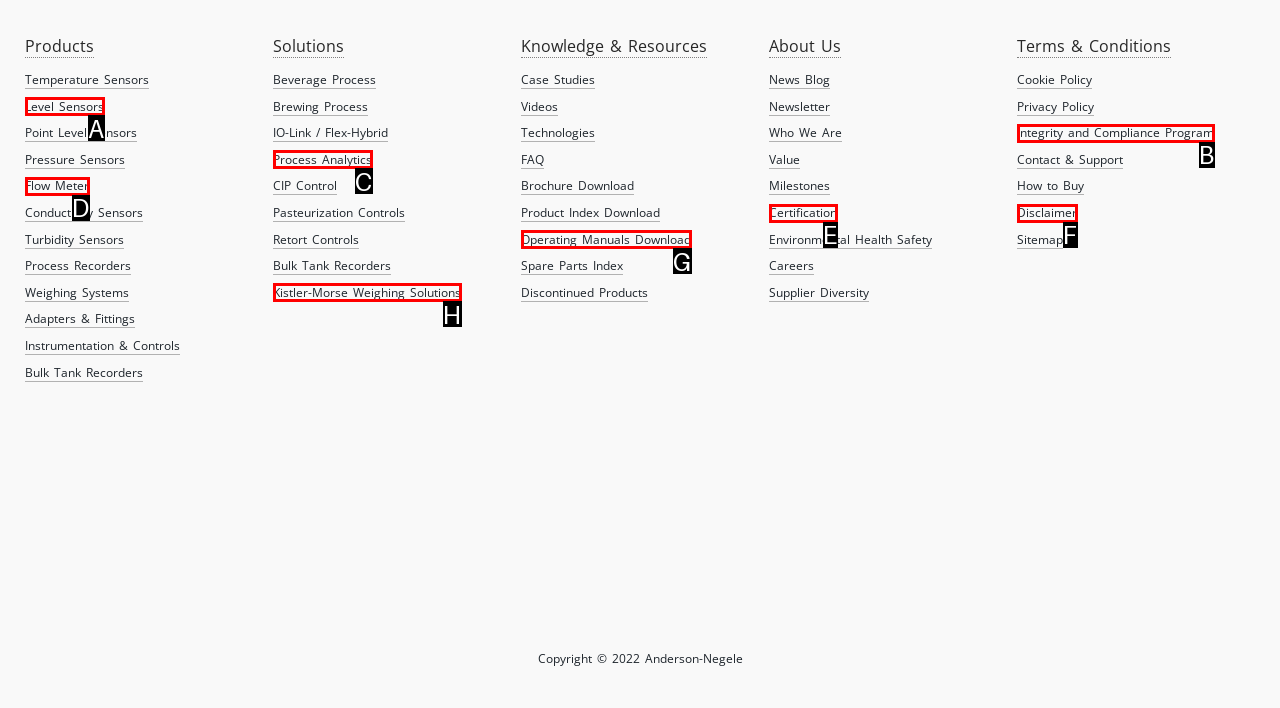Based on the given description: Operating Manuals Download, determine which HTML element is the best match. Respond with the letter of the chosen option.

G